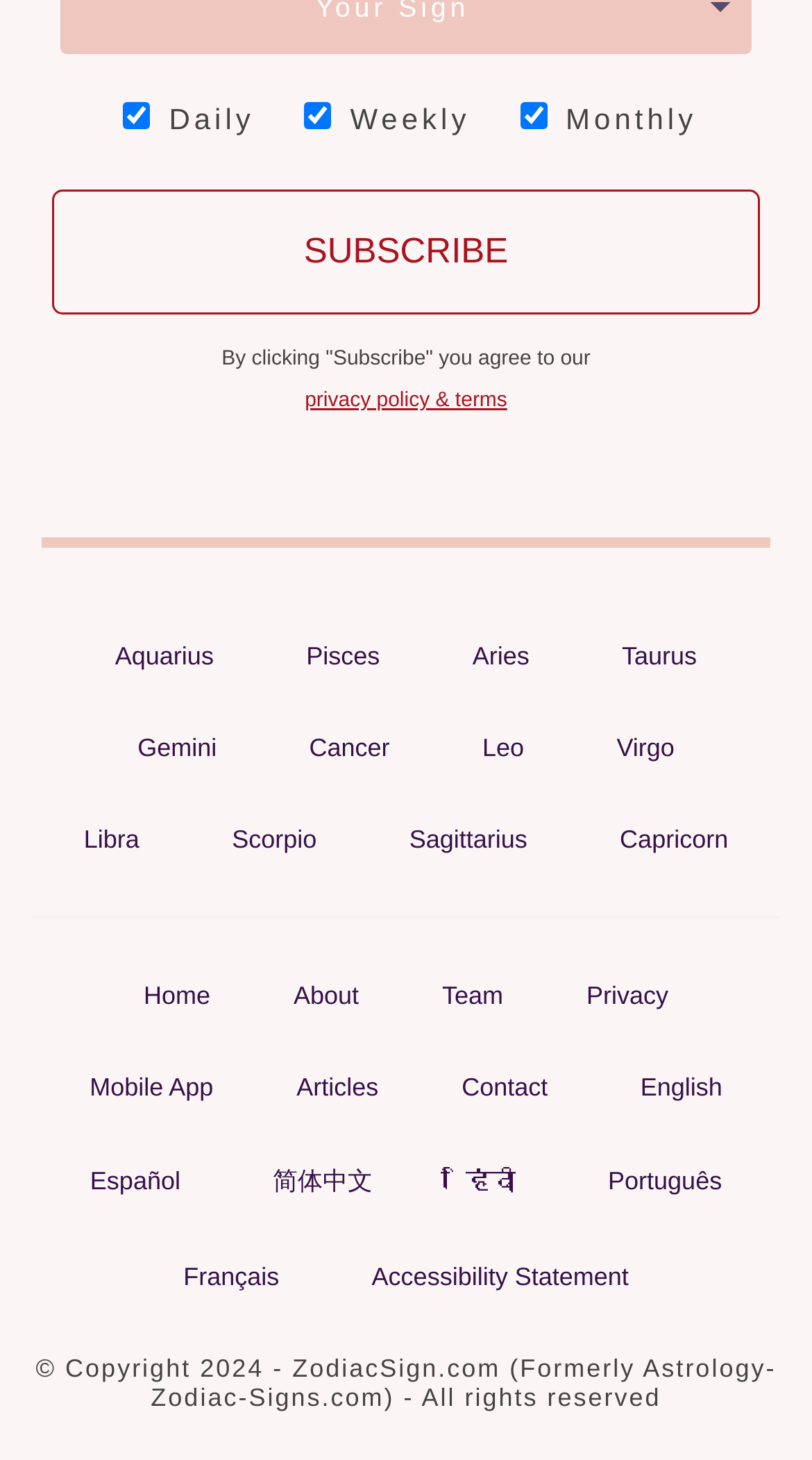Identify the bounding box coordinates of the element that should be clicked to fulfill this task: "Click the SUBSCRIBE button". The coordinates should be provided as four float numbers between 0 and 1, i.e., [left, top, right, bottom].

[0.064, 0.13, 0.936, 0.215]